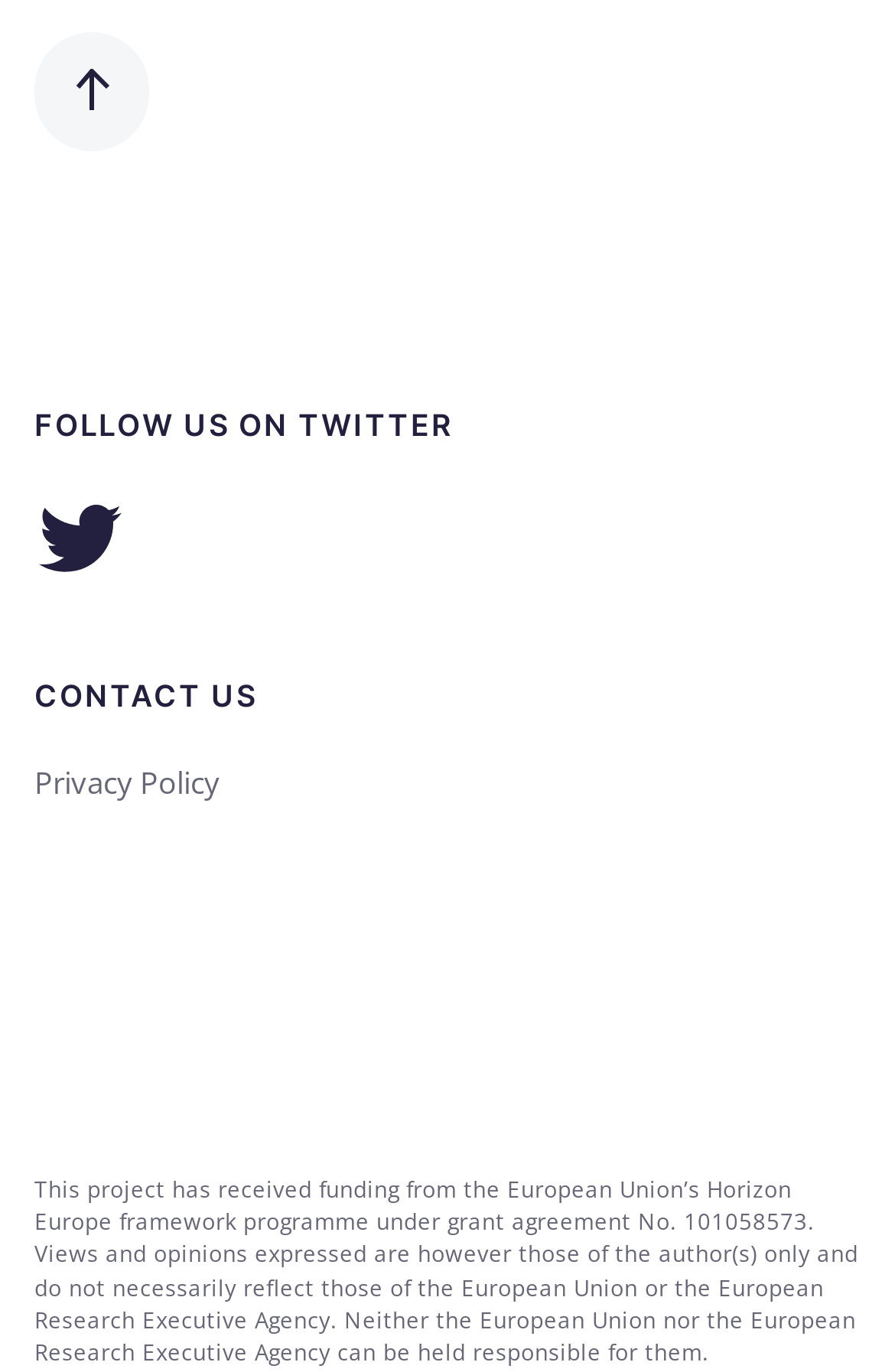Use a single word or phrase to answer the question: 
What is the purpose of the button at the top of the page?

Back to top